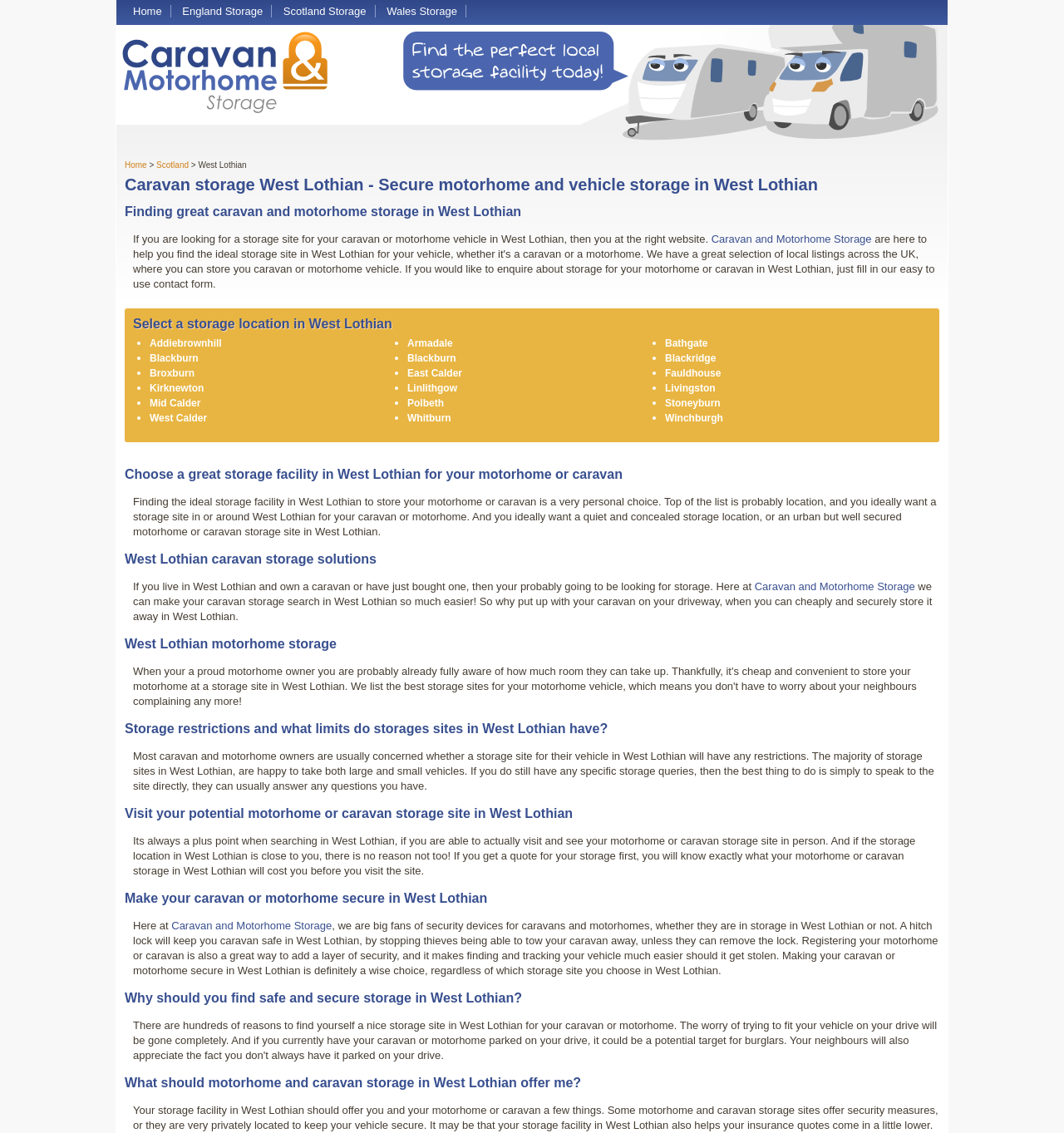Please identify the primary heading on the webpage and return its text.

Caravan storage West Lothian - Secure motorhome and vehicle storage in West Lothian